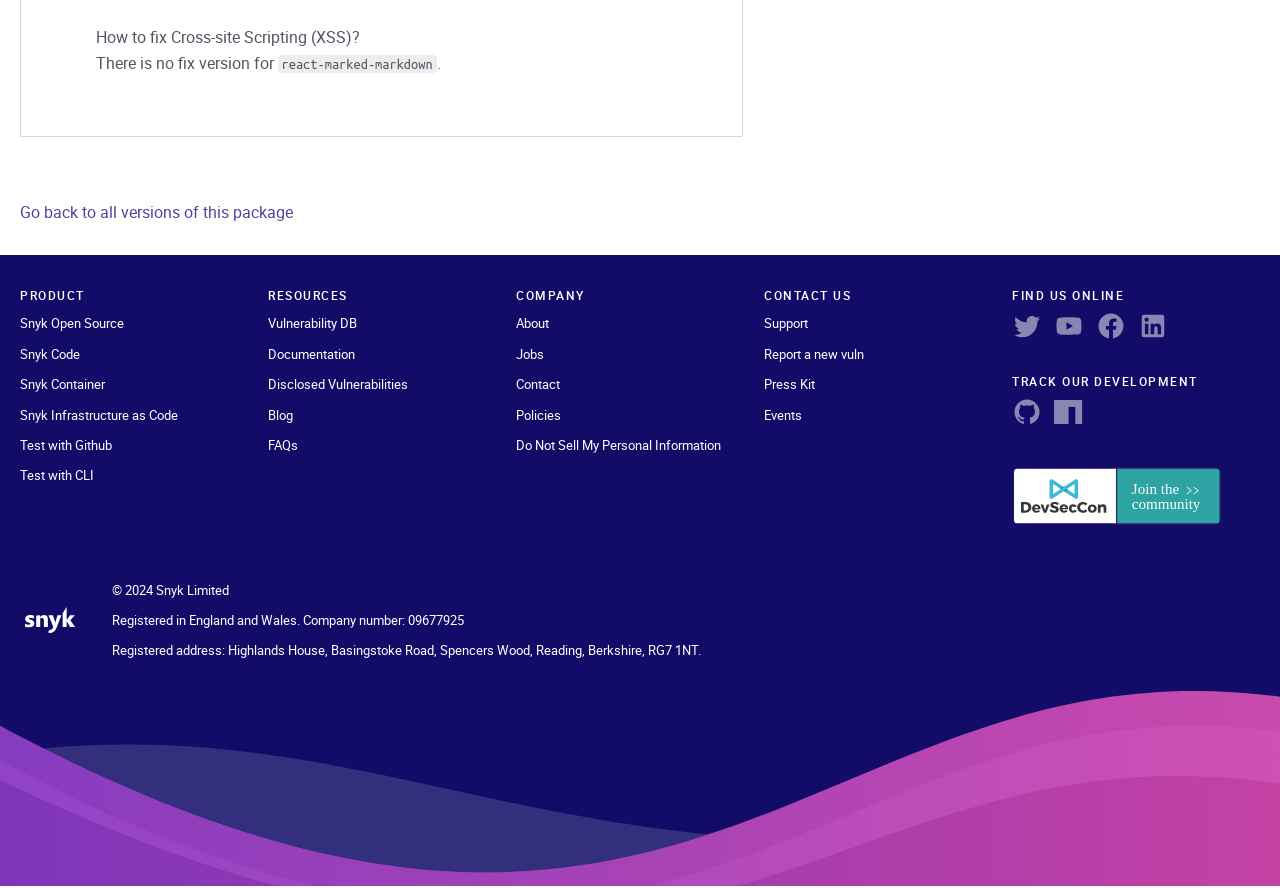Please identify the bounding box coordinates of the element's region that I should click in order to complete the following instruction: "Read the blog". The bounding box coordinates consist of four float numbers between 0 and 1, i.e., [left, top, right, bottom].

[0.209, 0.457, 0.229, 0.477]